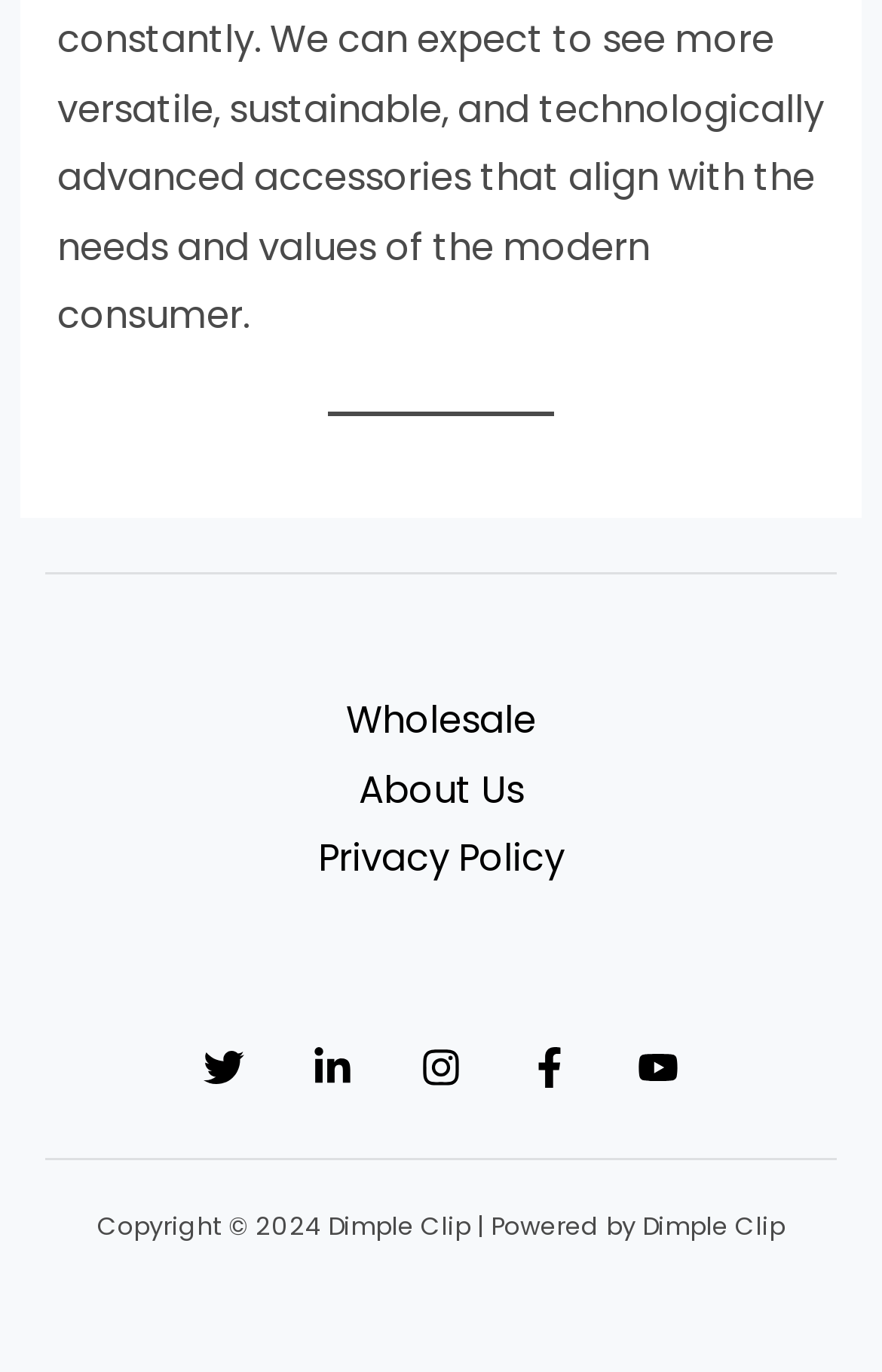How many navigation links are there?
Please use the visual content to give a single word or phrase answer.

3